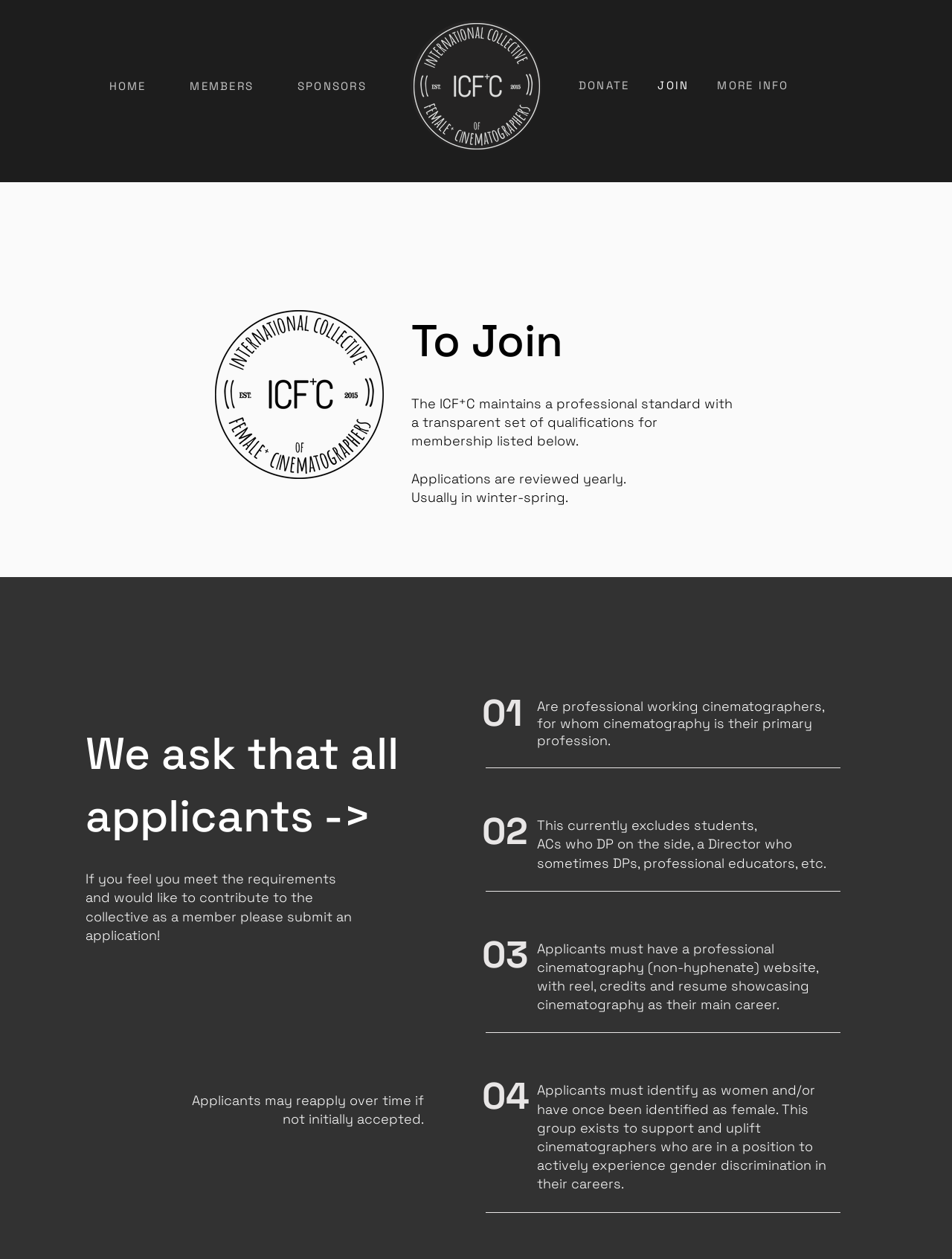Elaborate on the information and visuals displayed on the webpage.

The webpage is about joining the International Collective of Female Cinematographers (ICFC). At the top, there is a navigation menu with links to "HOME", "MEMBERS", "SPONSORS", and an ICFC logo. On the right side of the navigation menu, there is another ICFC logo. Below the navigation menu, there is a second navigation menu with links to "DONATE", "JOIN", and "MORE INFO".

The main content of the webpage is divided into two sections. The left section has a heading "To Join" and explains the qualifications for membership, including a transparent set of qualifications listed below. The qualifications are numbered from "01" to "04" and describe the requirements for applicants, such as being a professional working cinematographer, having a professional cinematography website, and identifying as a woman or having once been identified as female.

The right section has a heading "We ask that all applicants" and encourages applicants to submit an application if they meet the requirements. There is also an iframe with embedded content and a note that applicants may reapply over time if not initially accepted.

Throughout the webpage, there are several images, including the ICFC logo, which appears multiple times. The overall layout is organized, with clear headings and concise text, making it easy to navigate and understand the membership requirements.